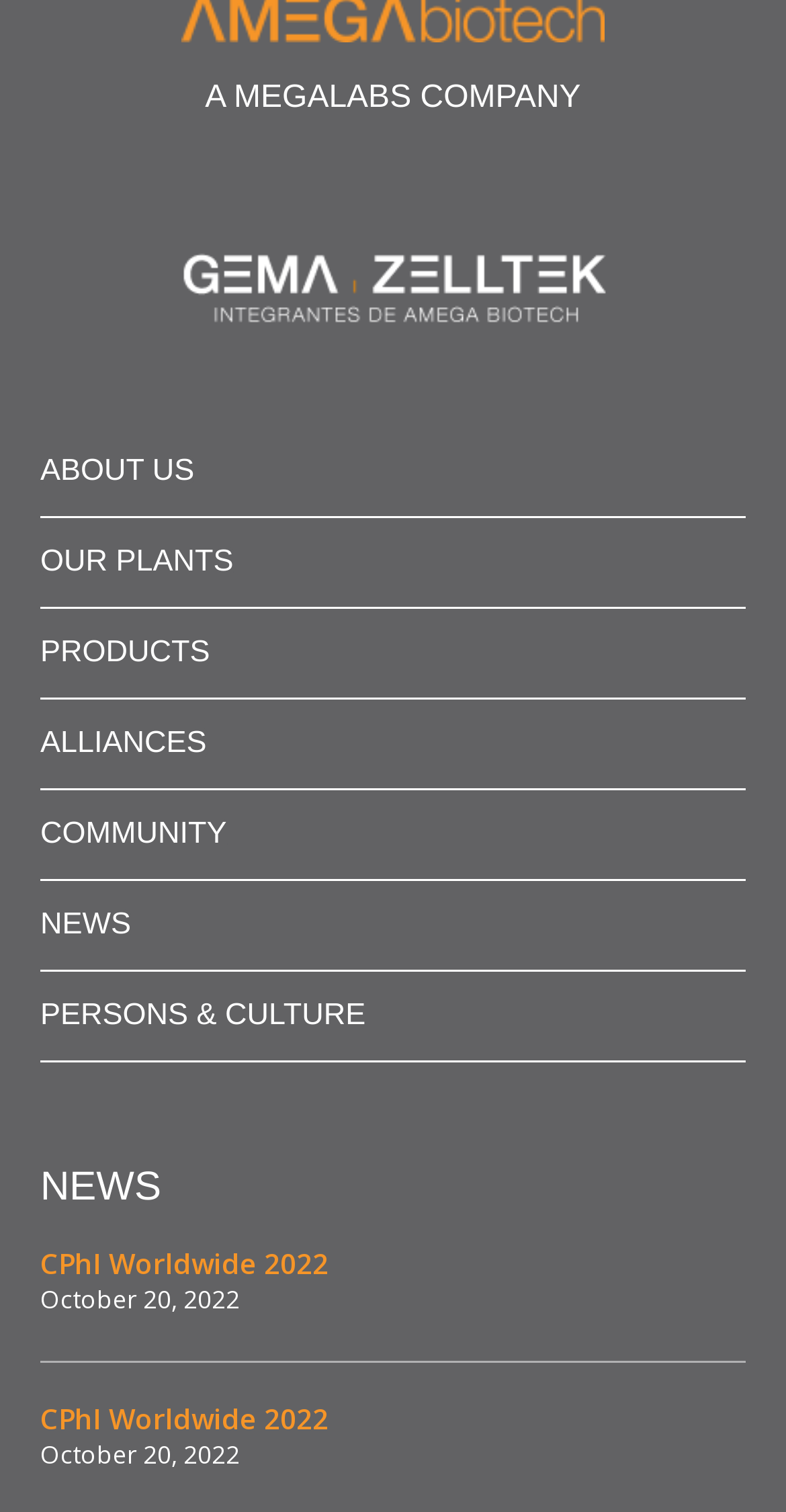Please indicate the bounding box coordinates of the element's region to be clicked to achieve the instruction: "view our plants". Provide the coordinates as four float numbers between 0 and 1, i.e., [left, top, right, bottom].

[0.051, 0.362, 0.297, 0.382]